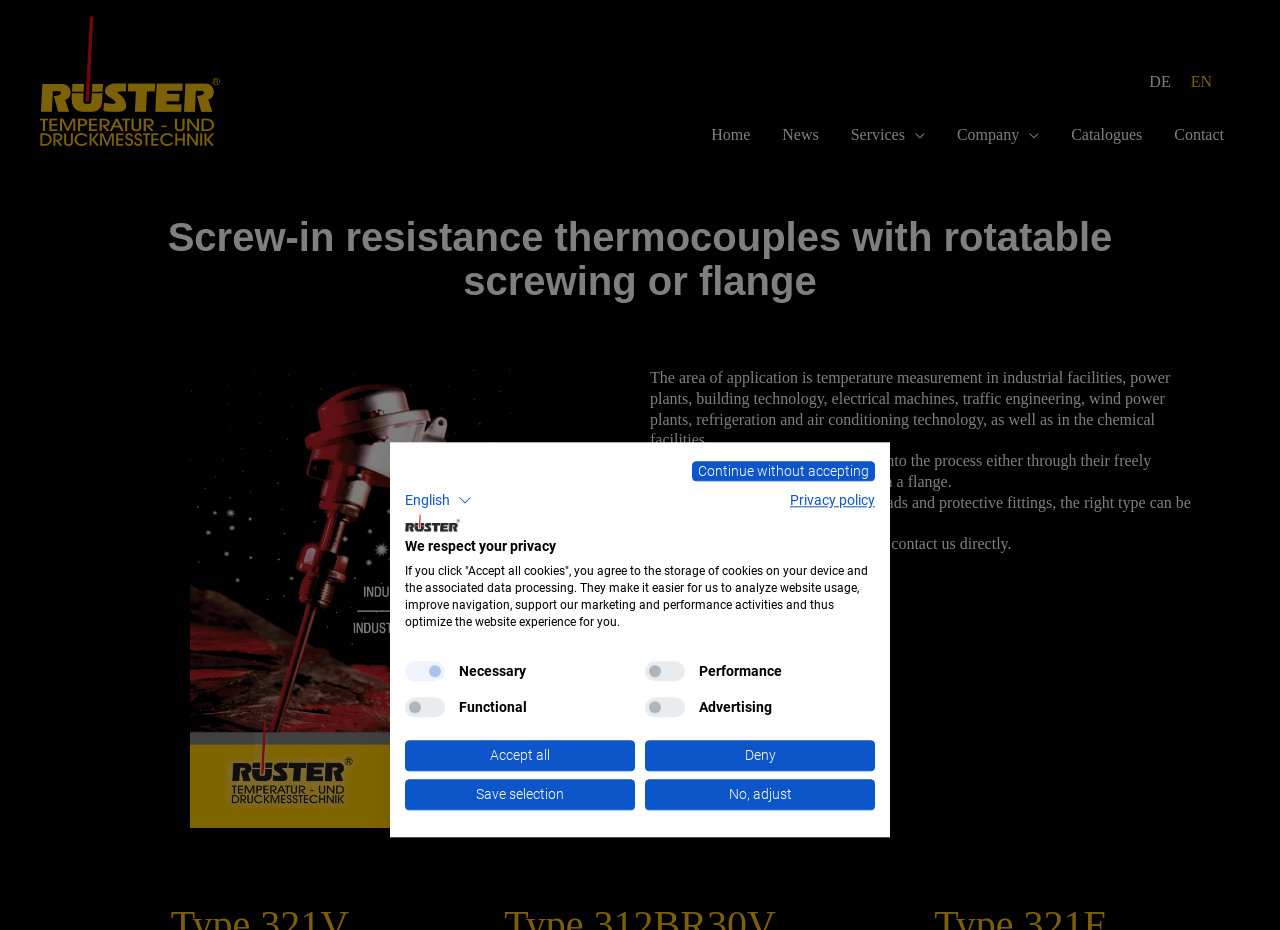Provide a thorough description of the webpage's content and layout.

The webpage appears to be a product page for screw-in resistance thermocouples with rotatable screwing or flange, specifically from the company Paul Rüster & co. GmbH. 

At the top left corner, there is a logo of Paul Rüster, accompanied by a link to the company's homepage. On the top right corner, there are language options, including DE and EN, which are likely for German and English languages, respectively. 

Below the language options, there is a navigation menu with links to various sections of the website, including Home, News, Services, Company, Catalogues, and Contact. 

The main content of the page is divided into two sections. The first section has a heading that matches the title of the webpage, and it describes the area of application for these thermocouples, which includes industrial facilities, power plants, and other industries. 

Below this section, there is an image with a link to a related article, "Widerstandsthermometer auf dem Mars" (Resistance thermometer on Mars). 

The second section provides more details about the thermocouples, including their integration into processes, various connection heads and protective fittings, and a call to action to use a configurator or contact the company directly for inquiries. 

At the bottom of the page, there are several buttons and links related to privacy policy and cookie settings. There is a button to continue without accepting cookies, a link to the privacy policy, and a section to customize cookie settings with checkboxes for necessary, performance, functional, and advertising cookies.